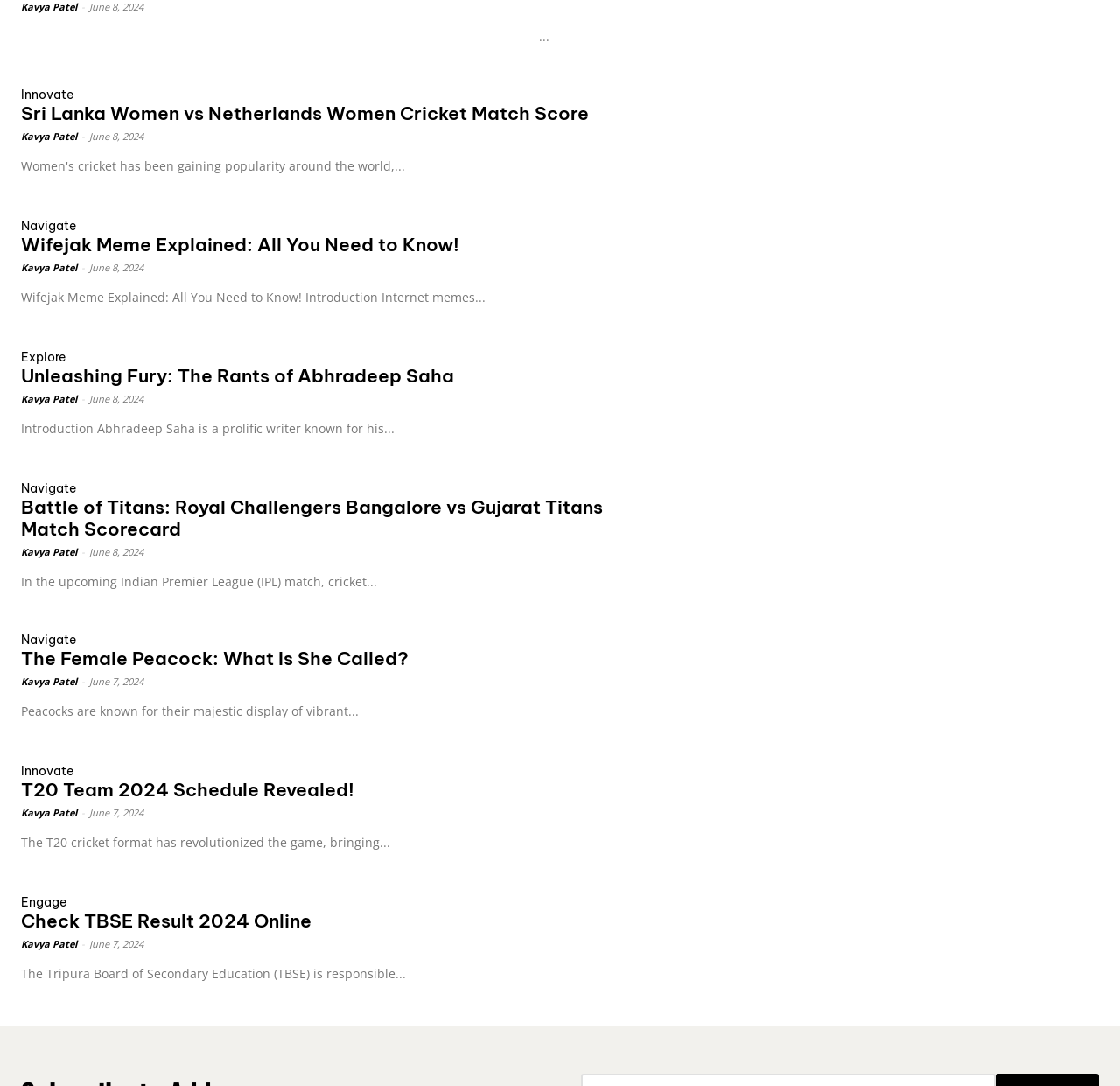Identify the bounding box coordinates of the region that should be clicked to execute the following instruction: "Explore 'Unleashing Fury: The Rants of Abhradeep Saha'".

[0.553, 0.313, 0.731, 0.404]